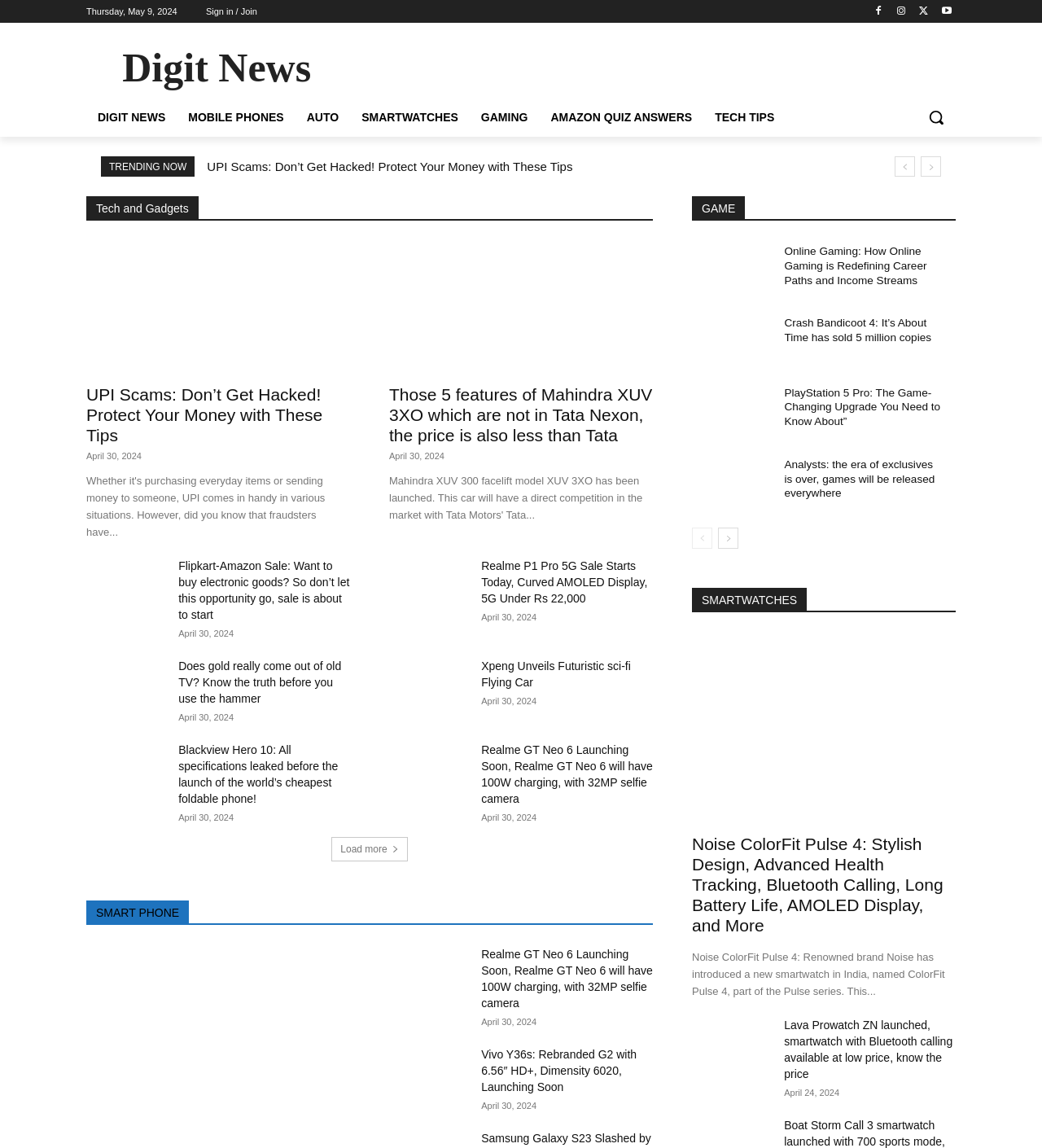How many news articles are displayed on the first page?
Answer the question with as much detail as you can, using the image as a reference.

I counted the number of news articles displayed on the first page of the webpage. There are 10 news articles, each with a title, timestamp, and brief description.